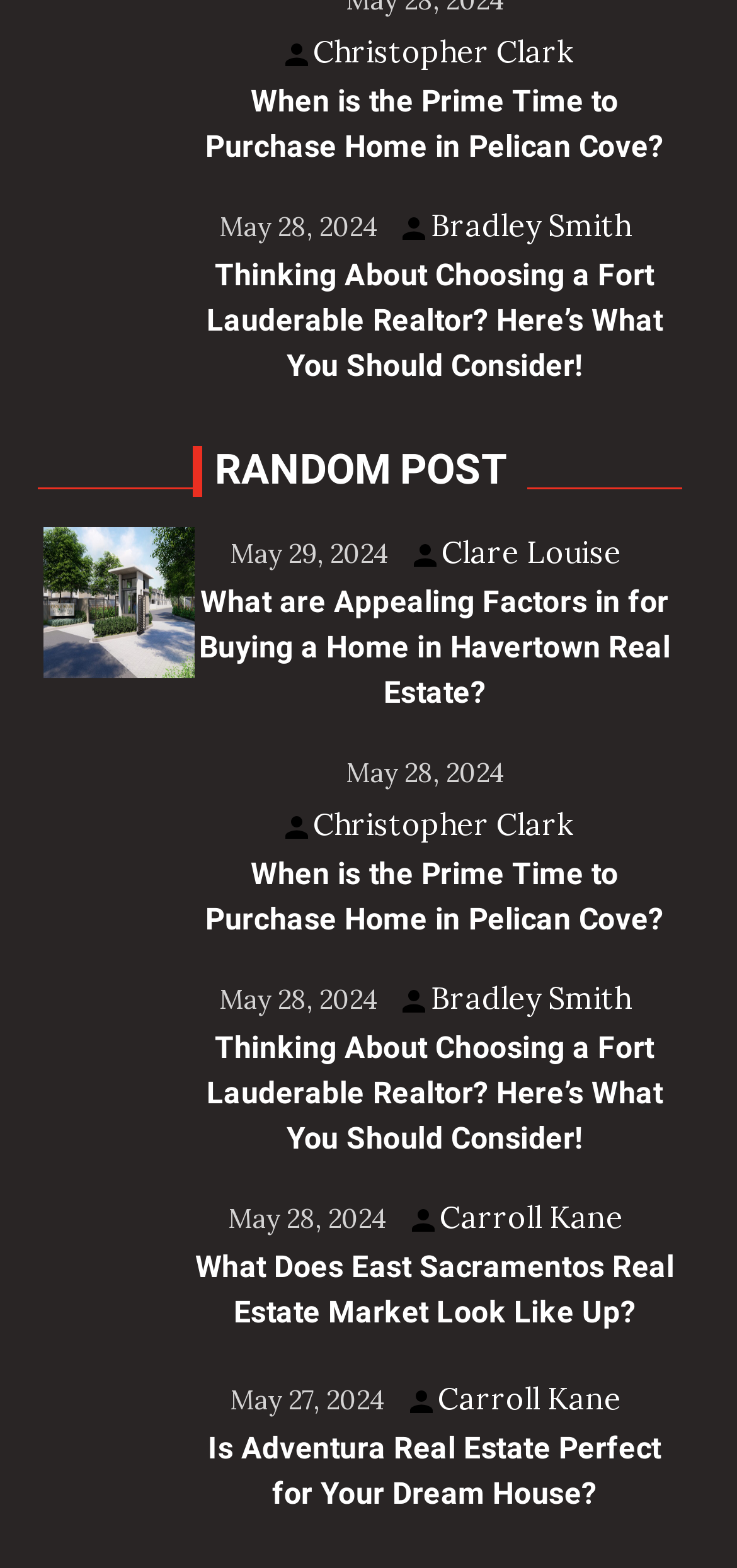Specify the bounding box coordinates of the element's area that should be clicked to execute the given instruction: "View the post from Bradley Smith". The coordinates should be four float numbers between 0 and 1, i.e., [left, top, right, bottom].

[0.585, 0.132, 0.856, 0.156]